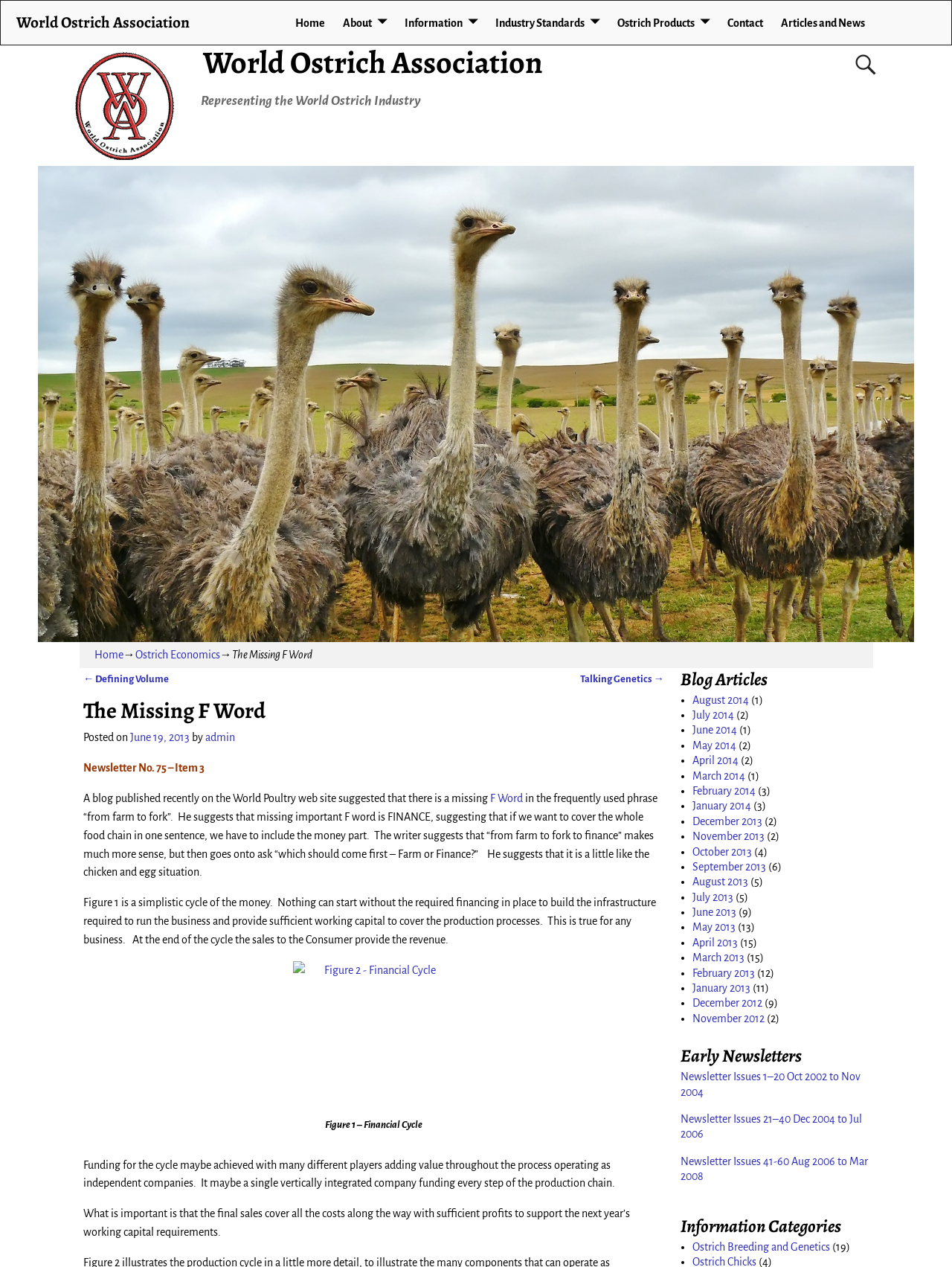Please specify the bounding box coordinates of the clickable region to carry out the following instruction: "Browse 'June 2014' blog articles". The coordinates should be four float numbers between 0 and 1, in the format [left, top, right, bottom].

[0.727, 0.572, 0.774, 0.581]